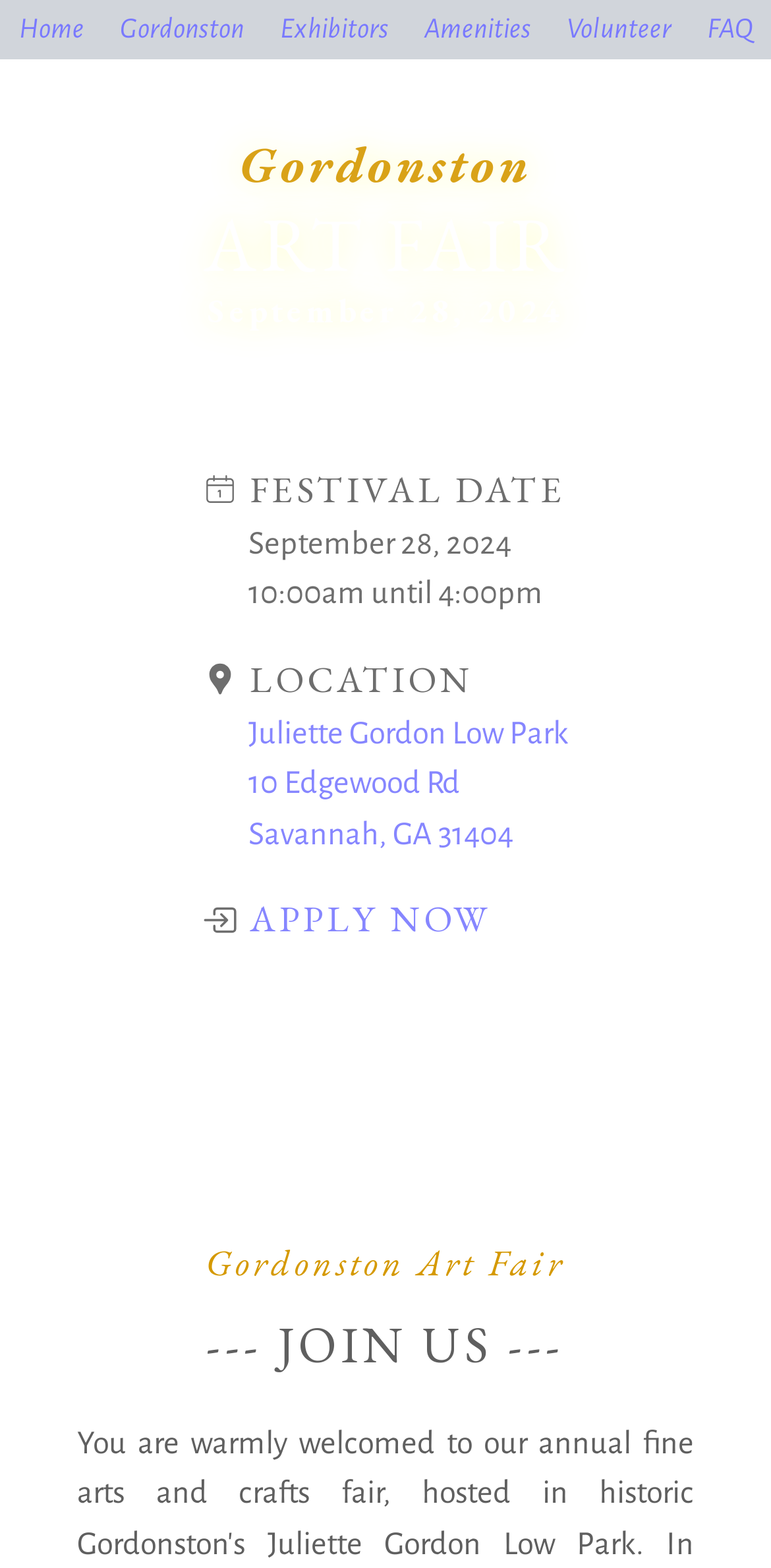Please provide a one-word or short phrase answer to the question:
What is the name of the park where the art fair is held?

Juliette Gordon Low Park